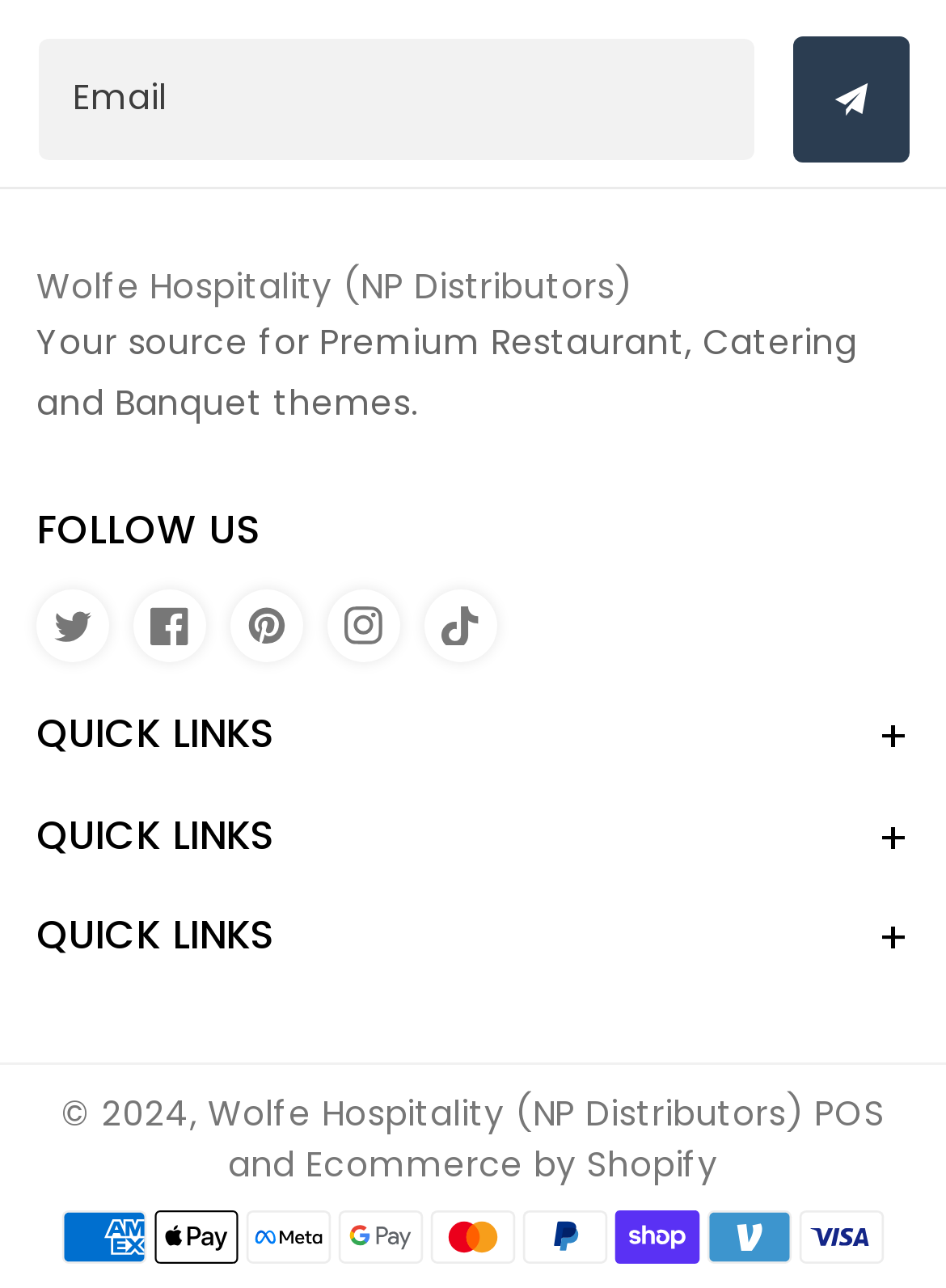Using the information in the image, give a detailed answer to the following question: What is the purpose of the 'Subscribe' button?

The 'Subscribe' button is located next to a textbox labeled 'Email', which suggests that the purpose of the button is to subscribe to a newsletter or some kind of email updates by providing an email address.